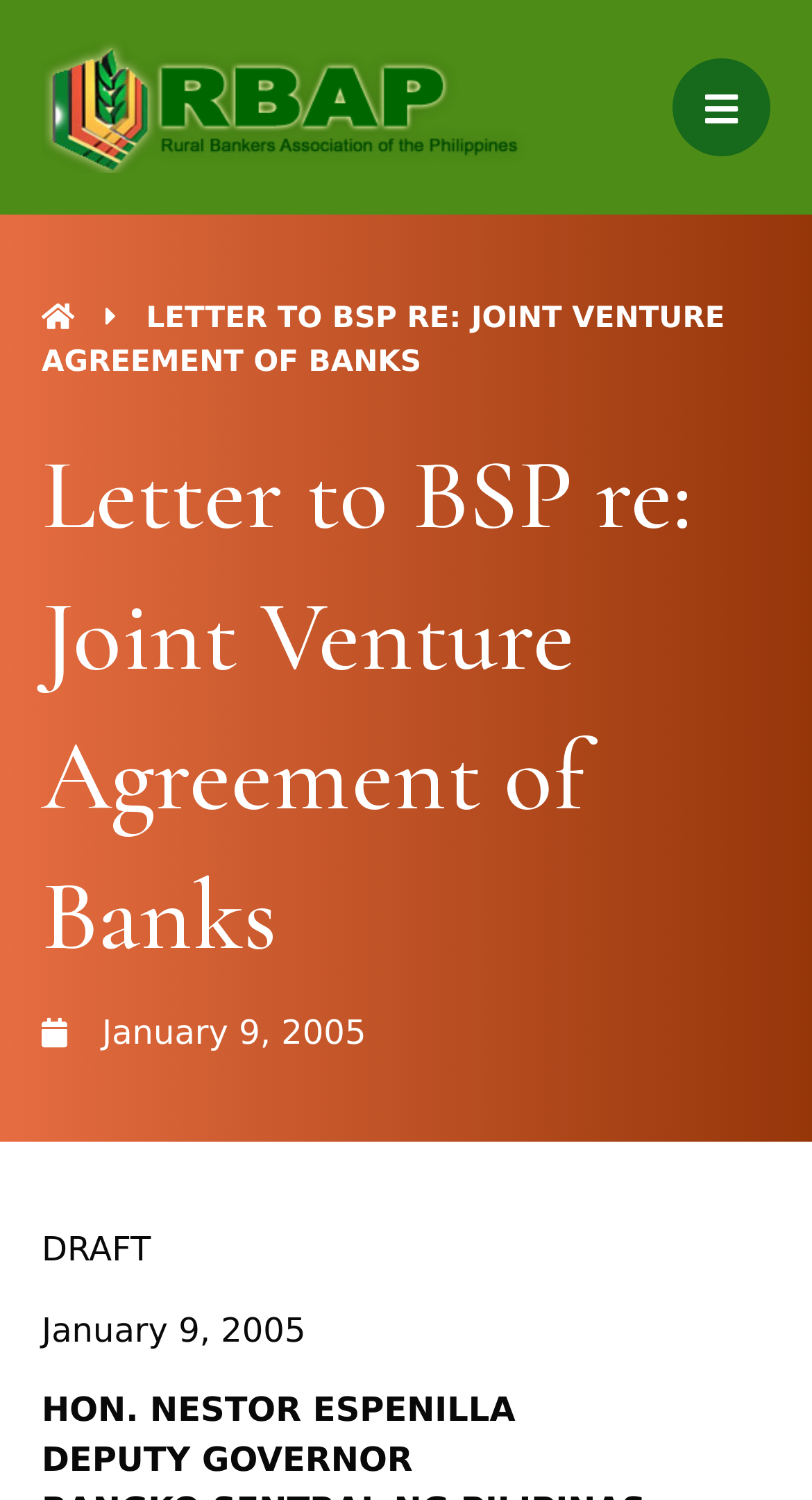Based on the element description "January 9, 2005", predict the bounding box coordinates of the UI element.

[0.051, 0.672, 0.451, 0.706]